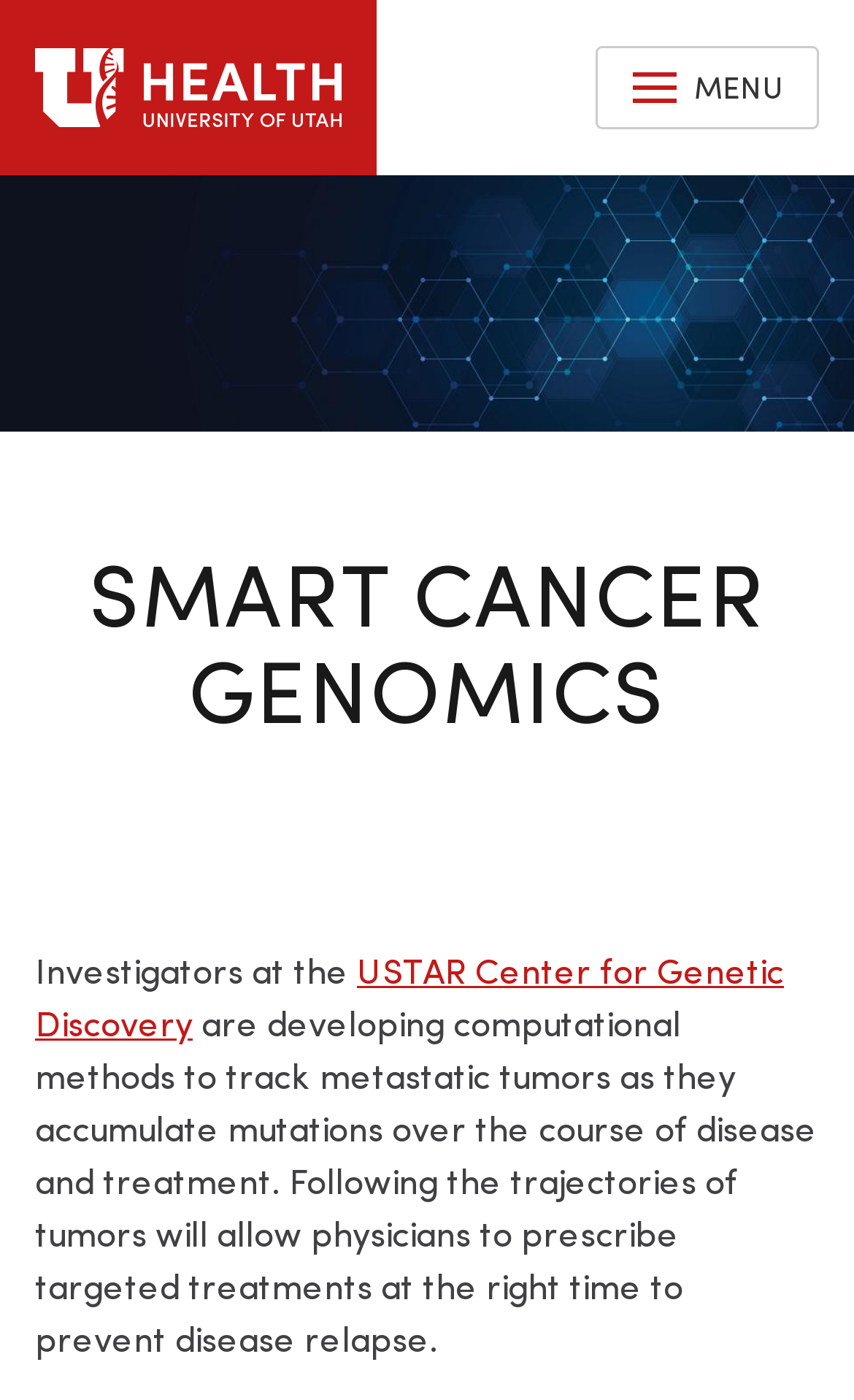Extract the bounding box of the UI element described as: "USTAR Center for Genetic Discovery".

[0.041, 0.676, 0.918, 0.746]